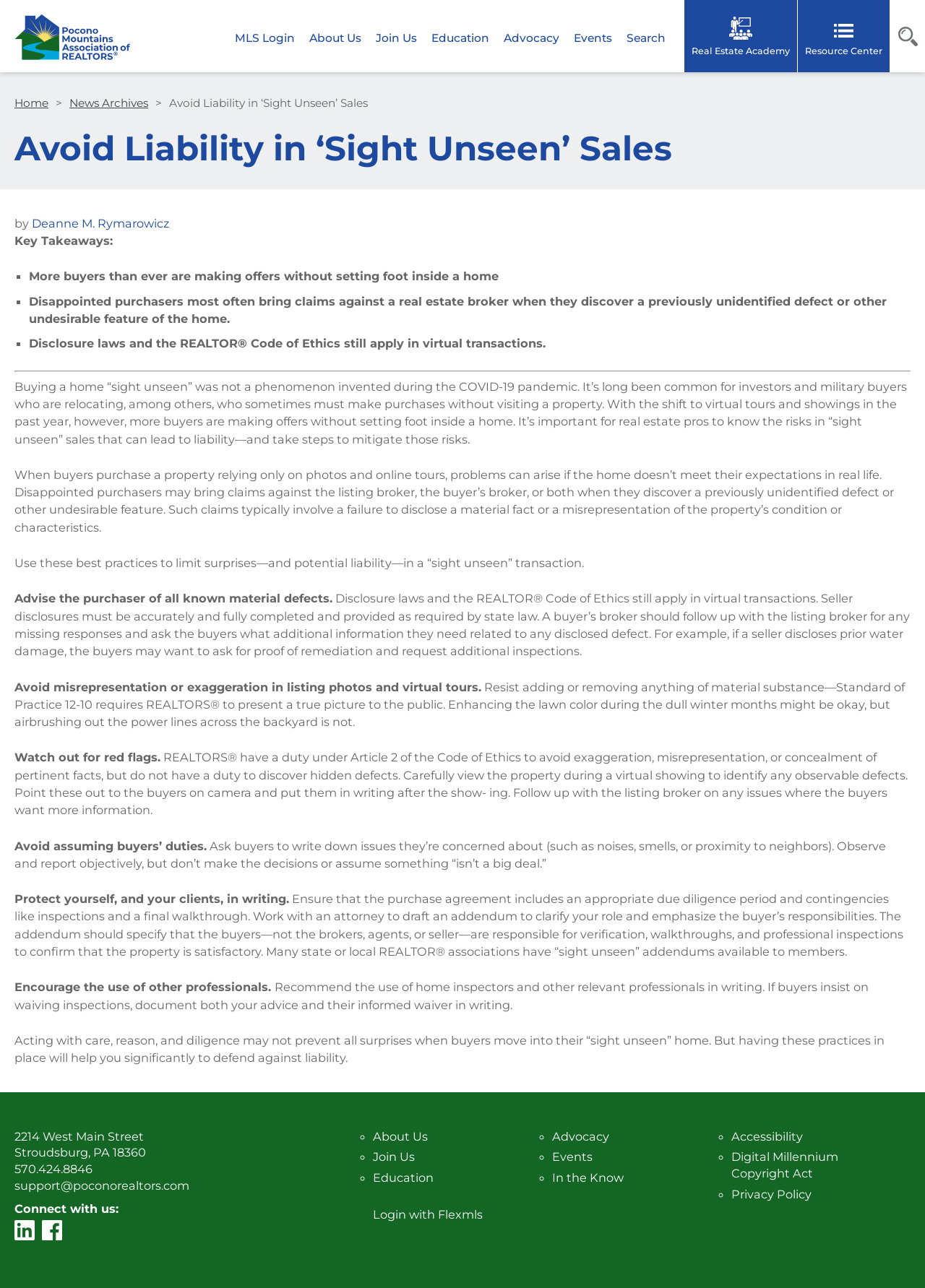Please provide a comprehensive response to the question below by analyzing the image: 
What is the address of the association?

The address of the association can be found at the bottom of the webpage, where it is written as '2214 West Main Street, Stroudsburg, PA 18360'.